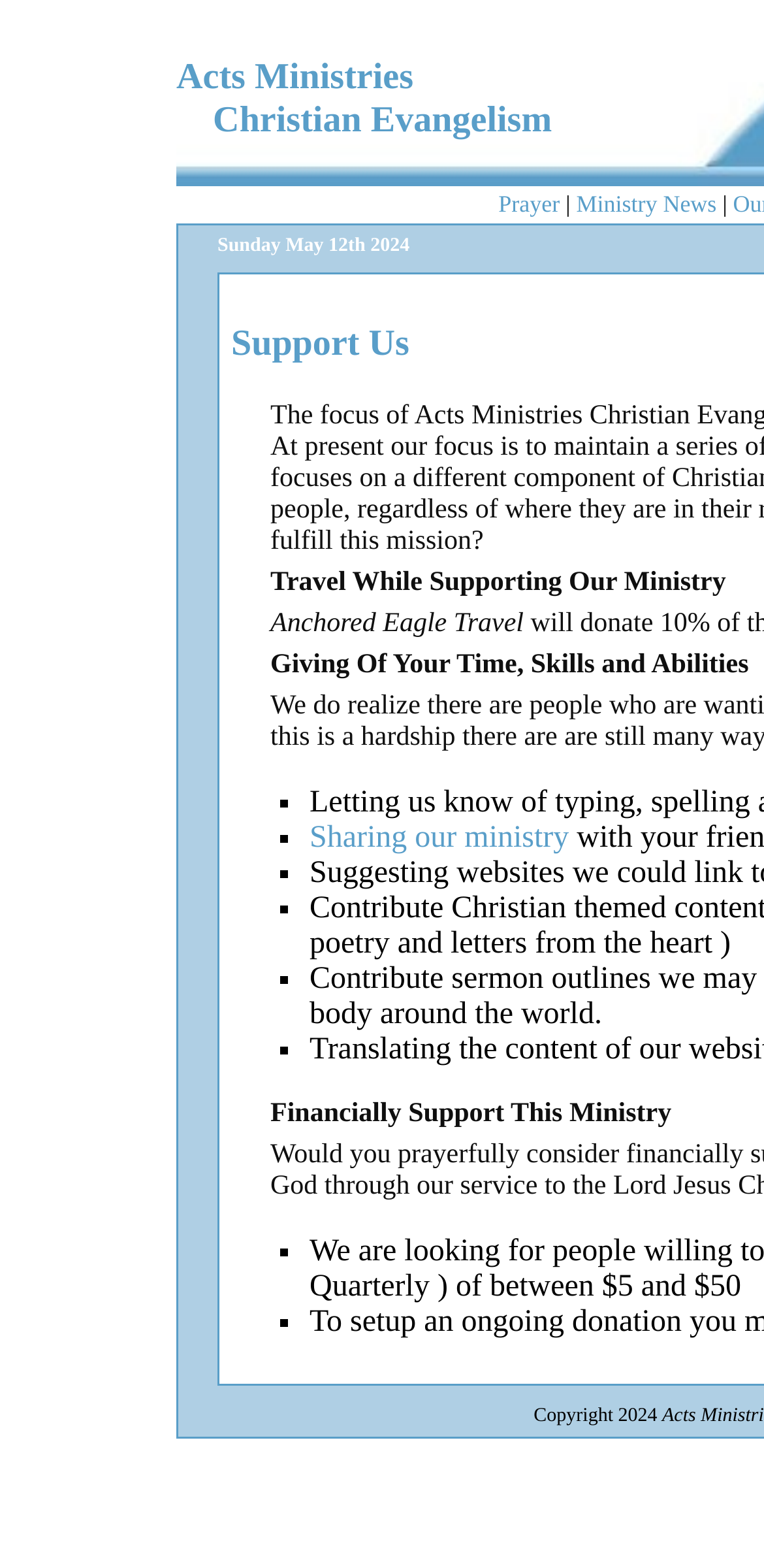Determine the bounding box for the UI element that matches this description: "Ministry News".

[0.754, 0.121, 0.938, 0.139]